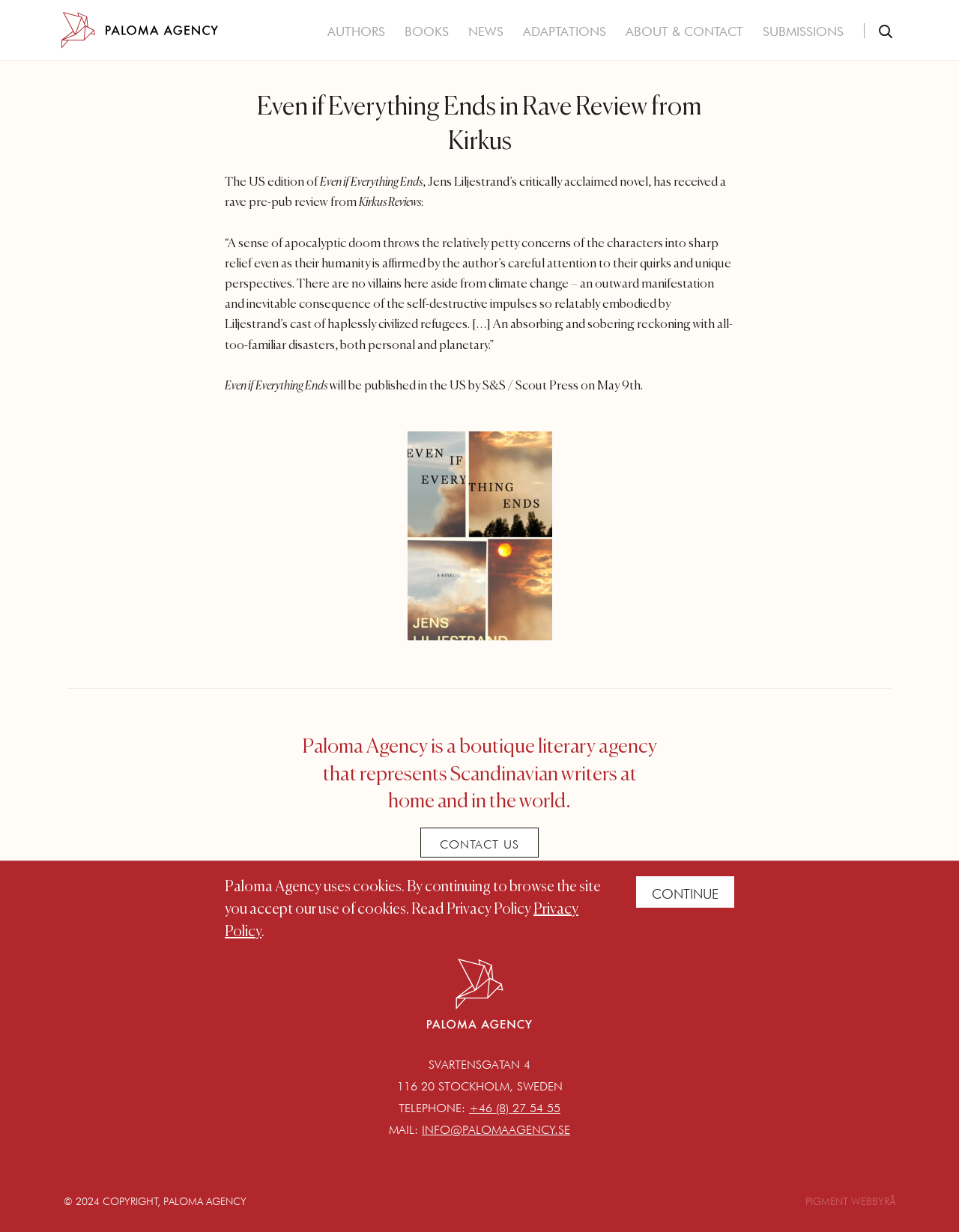What is the phone number of the literary agency?
Based on the image, please offer an in-depth response to the question.

I found the answer by looking at the bottom section of the webpage, where the contact information of the agency is provided.